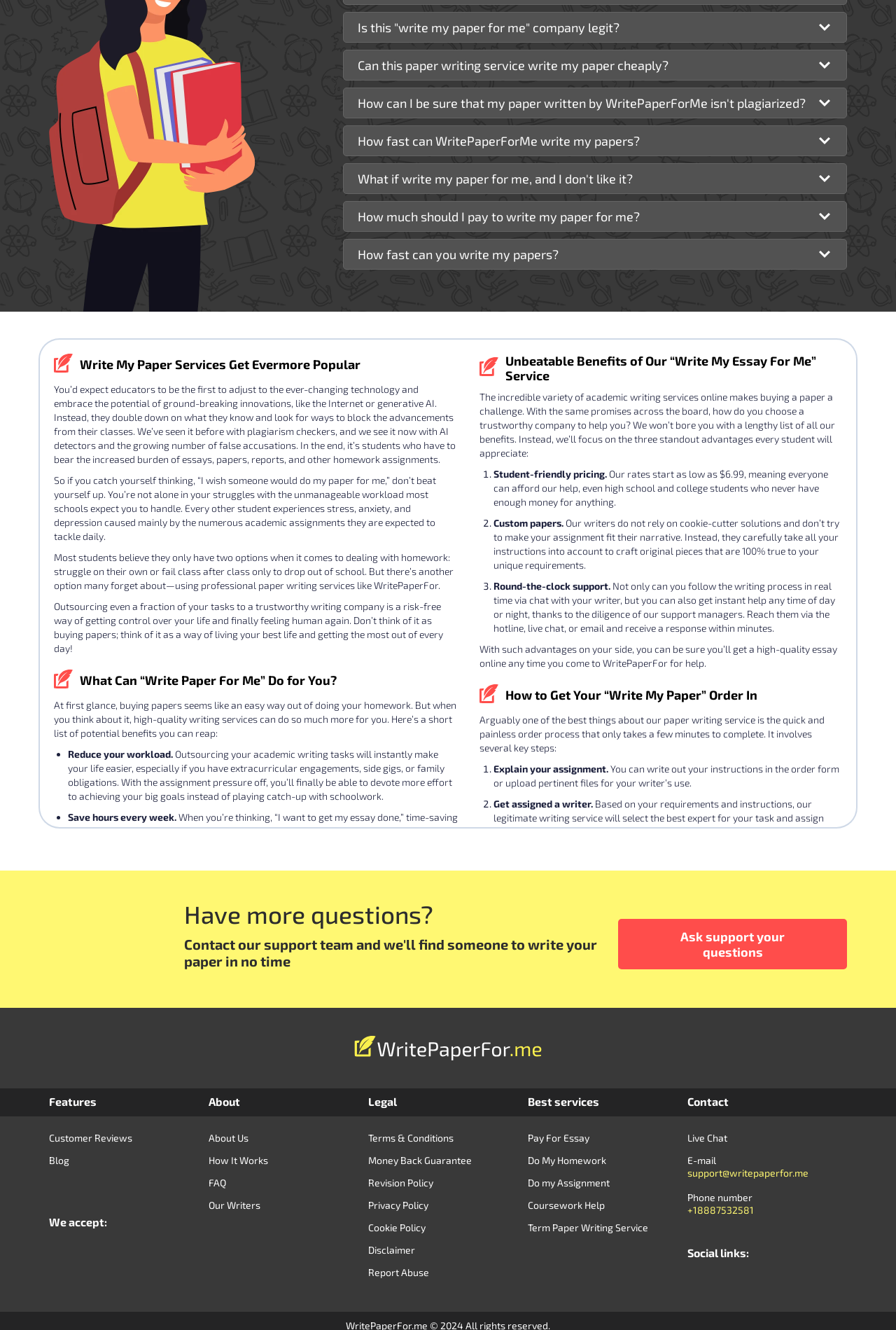Locate the bounding box coordinates of the clickable region necessary to complete the following instruction: "Learn how to get your 'Write My Paper' order in". Provide the coordinates in the format of four float numbers between 0 and 1, i.e., [left, top, right, bottom].

[0.535, 0.514, 0.94, 0.531]